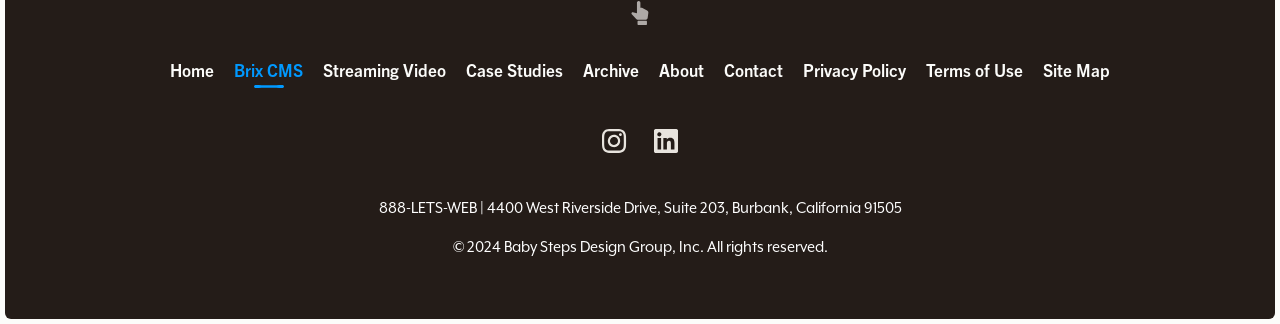Can you specify the bounding box coordinates for the region that should be clicked to fulfill this instruction: "check case studies".

[0.364, 0.171, 0.44, 0.263]